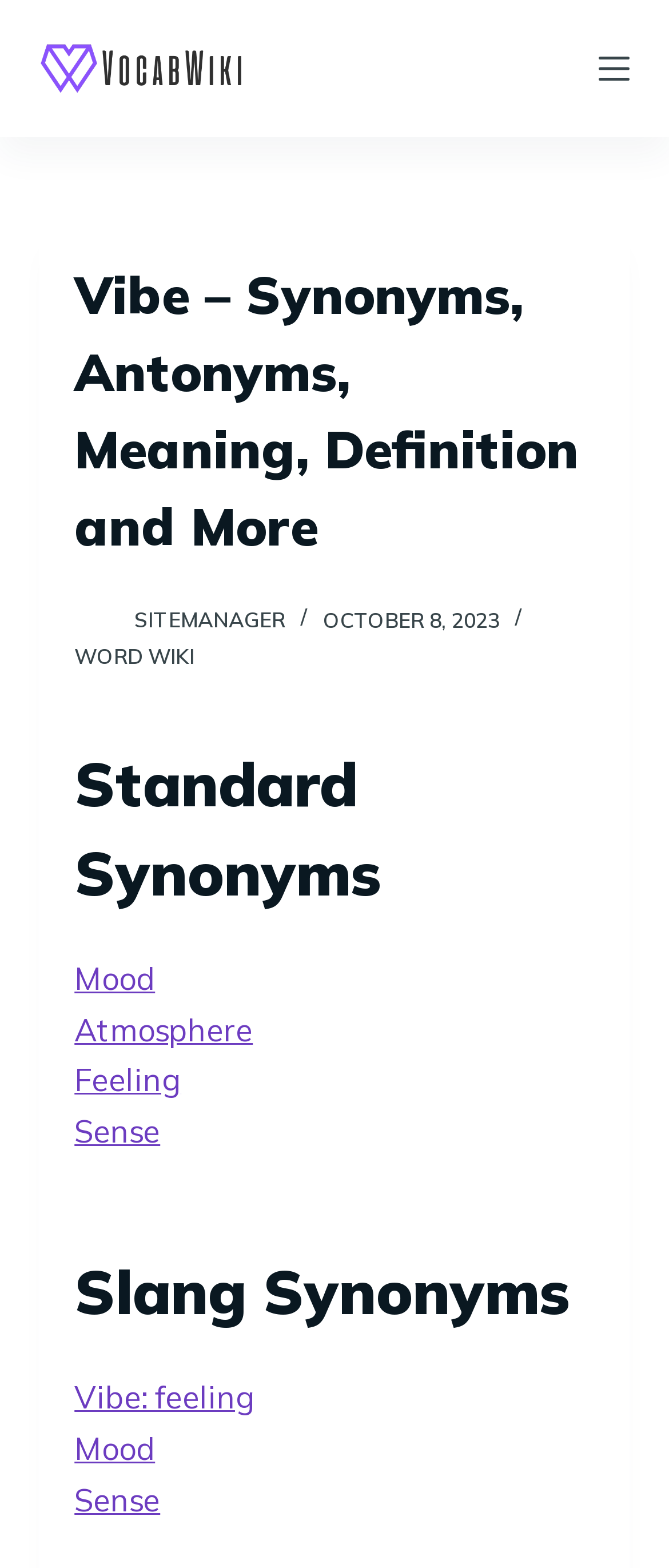Explain in detail what you observe on this webpage.

The webpage is about the word "Vibe" and its related information. At the top left corner, there is a link to "Skip to content". Next to it, on the top left, is the VocabWiki logo, which is an image. On the top right, there is a button to "Open off canvas".

Below the top section, there is a header section that spans almost the entire width of the page. It contains the title "Vibe – Synonyms, Antonyms, Meaning, Definition and More" in a large font. To the right of the title, there are three links: "sitemanager" with an image, "SITEMANAGER", and "WORD WIKI". Below the title, there is a time stamp showing "OCTOBER 8, 2023".

The main content of the page is divided into two sections: "Standard Synonyms" and "Slang Synonyms". The "Standard Synonyms" section contains five links: "Mood", "Atmosphere", "Feeling", "Sense", and others. The "Slang Synonyms" section contains three links: "Vibe: feeling", "Mood", and "Sense". All these links are arranged vertically, one below the other, and are aligned to the left side of the page.